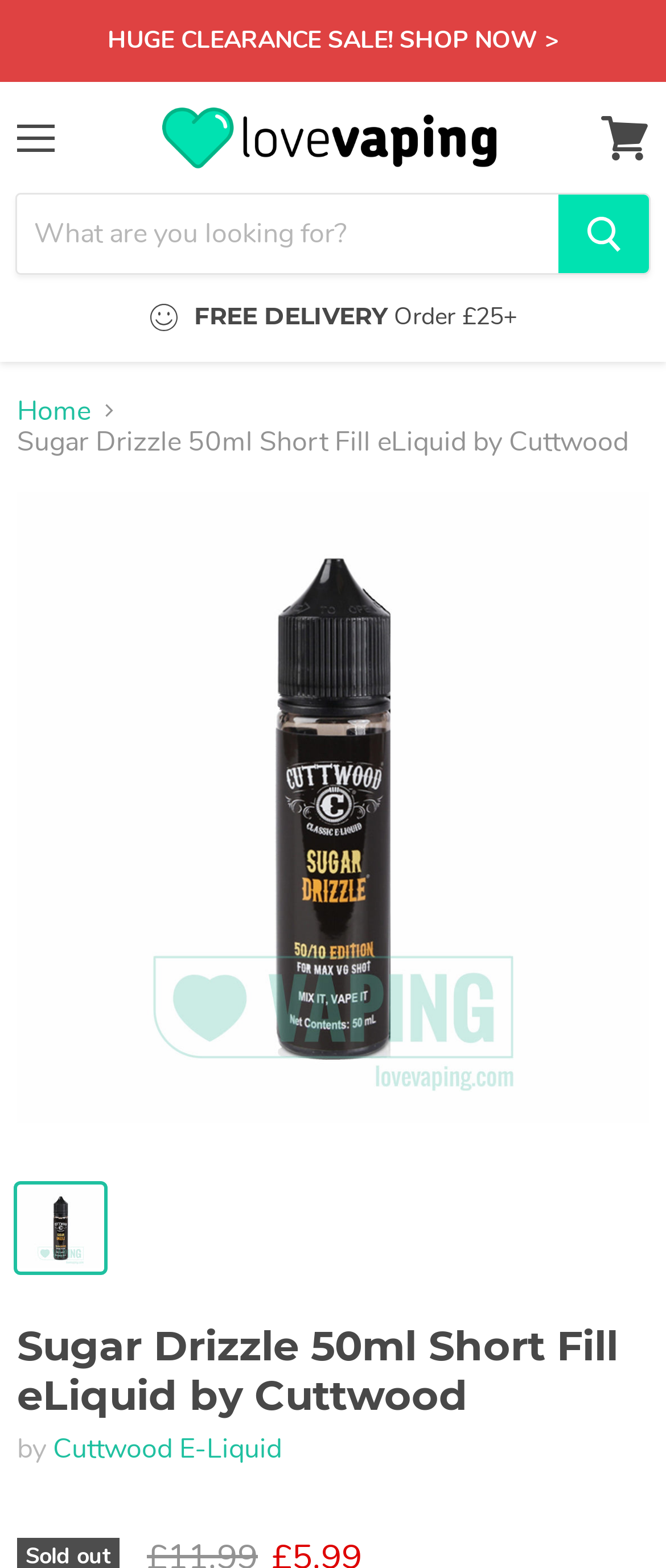Find the bounding box coordinates of the element I should click to carry out the following instruction: "View cart".

[0.877, 0.063, 1.0, 0.113]